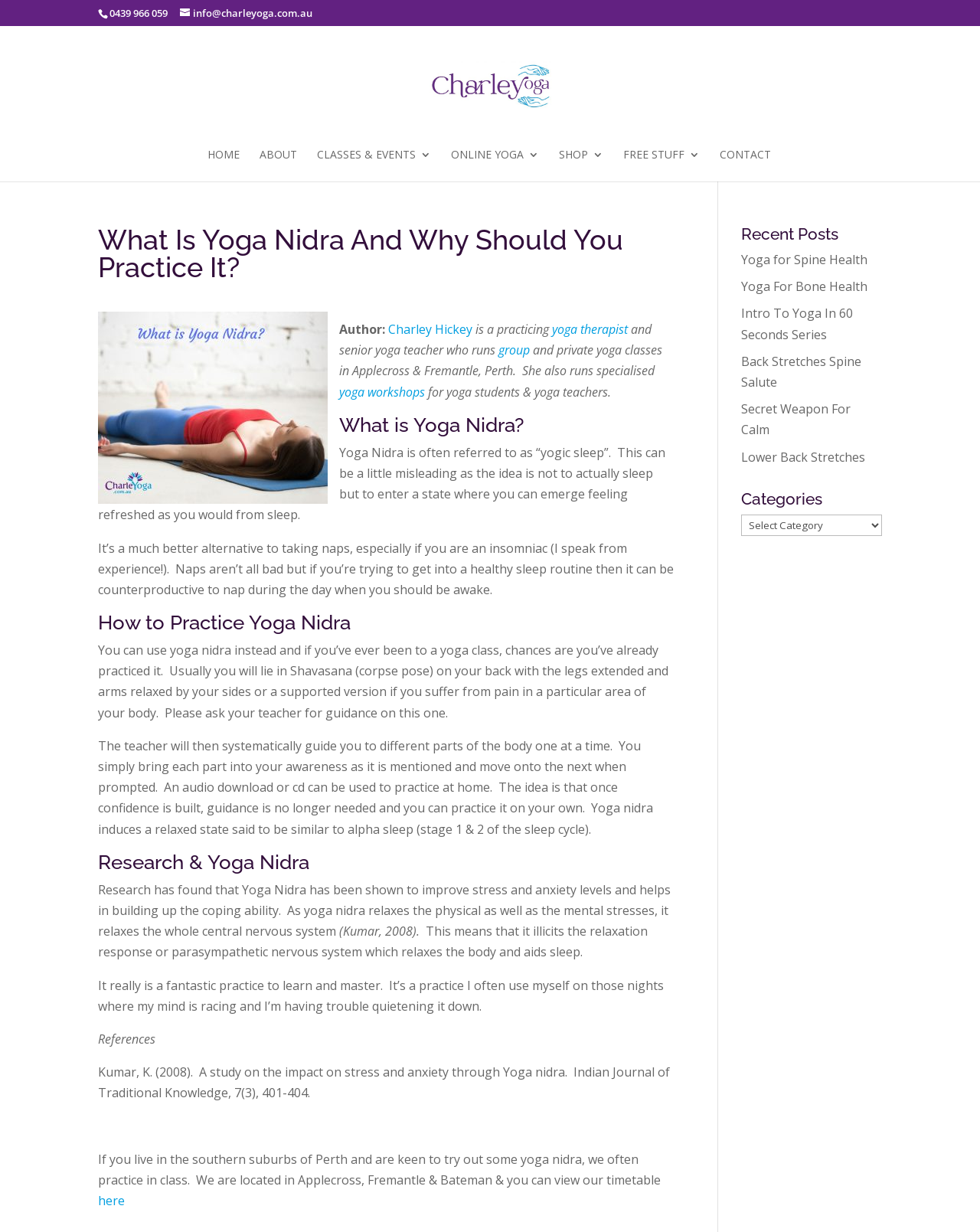Given the element description, predict the bounding box coordinates in the format (top-left x, top-left y, bottom-right x, bottom-right y). Make sure all values are between 0 and 1. Here is the element description: Free Stuff

[0.636, 0.121, 0.714, 0.147]